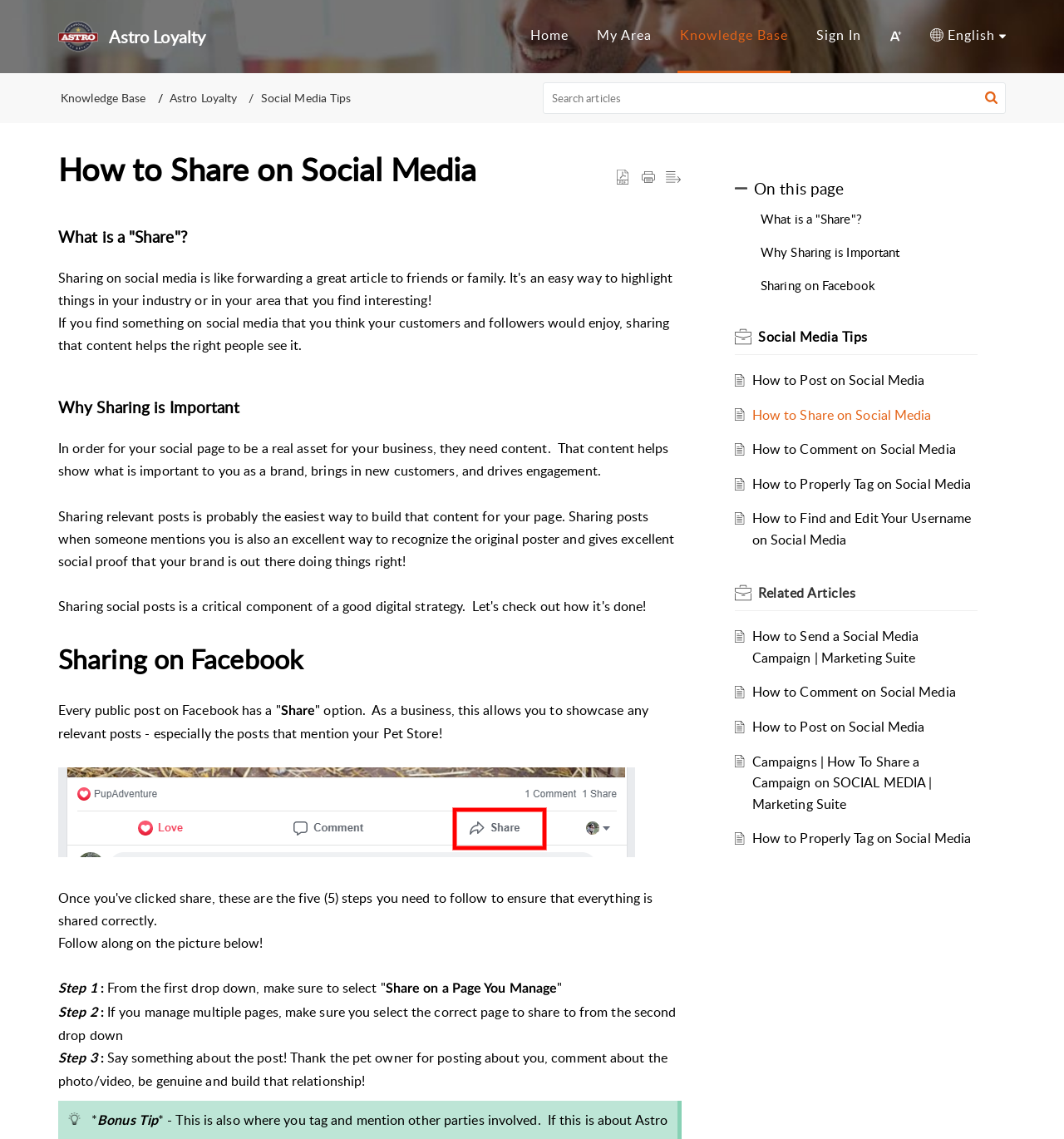Locate the bounding box coordinates of the area to click to fulfill this instruction: "Sign In". The bounding box should be presented as four float numbers between 0 and 1, in the order [left, top, right, bottom].

[0.767, 0.023, 0.809, 0.039]